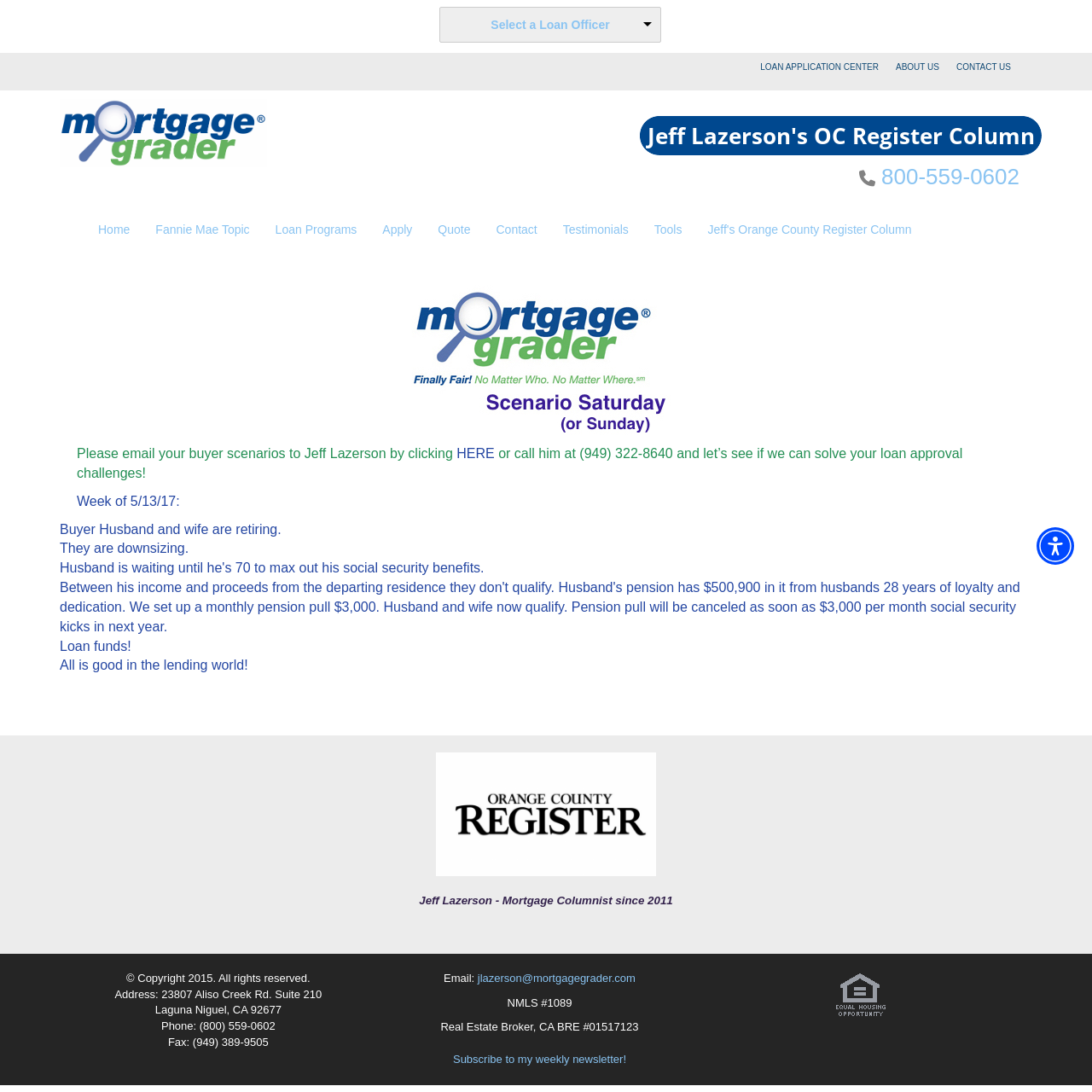What is the purpose of the 'Loan Application Center' link?
Answer the question with detailed information derived from the image.

I inferred this by seeing the link 'LOAN APPLICATION CENTER' at the top of the webpage, which suggests that it is a portal for users to apply for a loan.